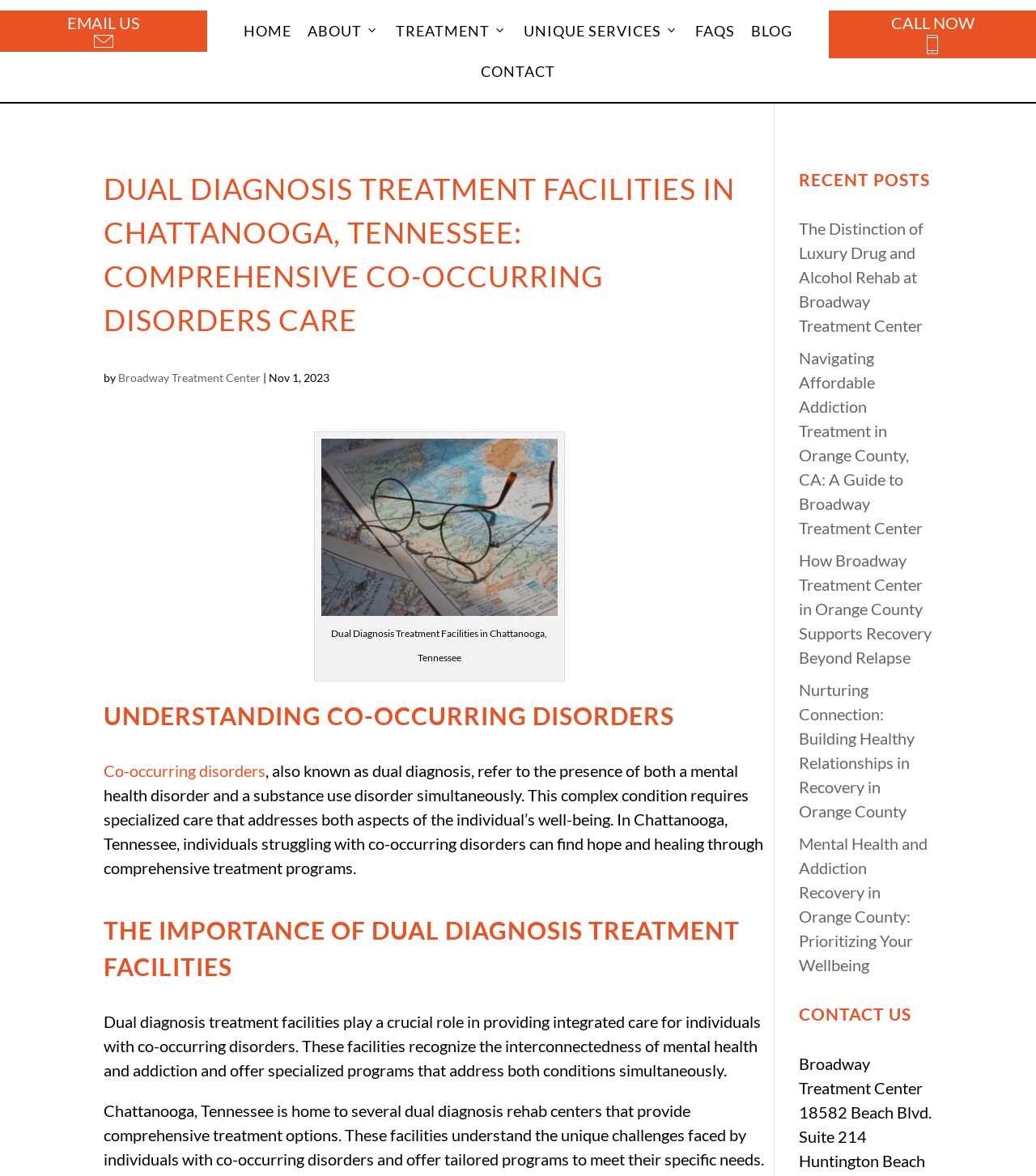Identify the main heading of the webpage and provide its text content.

DUAL DIAGNOSIS TREATMENT FACILITIES IN CHATTANOOGA, TENNESSEE: COMPREHENSIVE CO-OCCURRING DISORDERS CARE